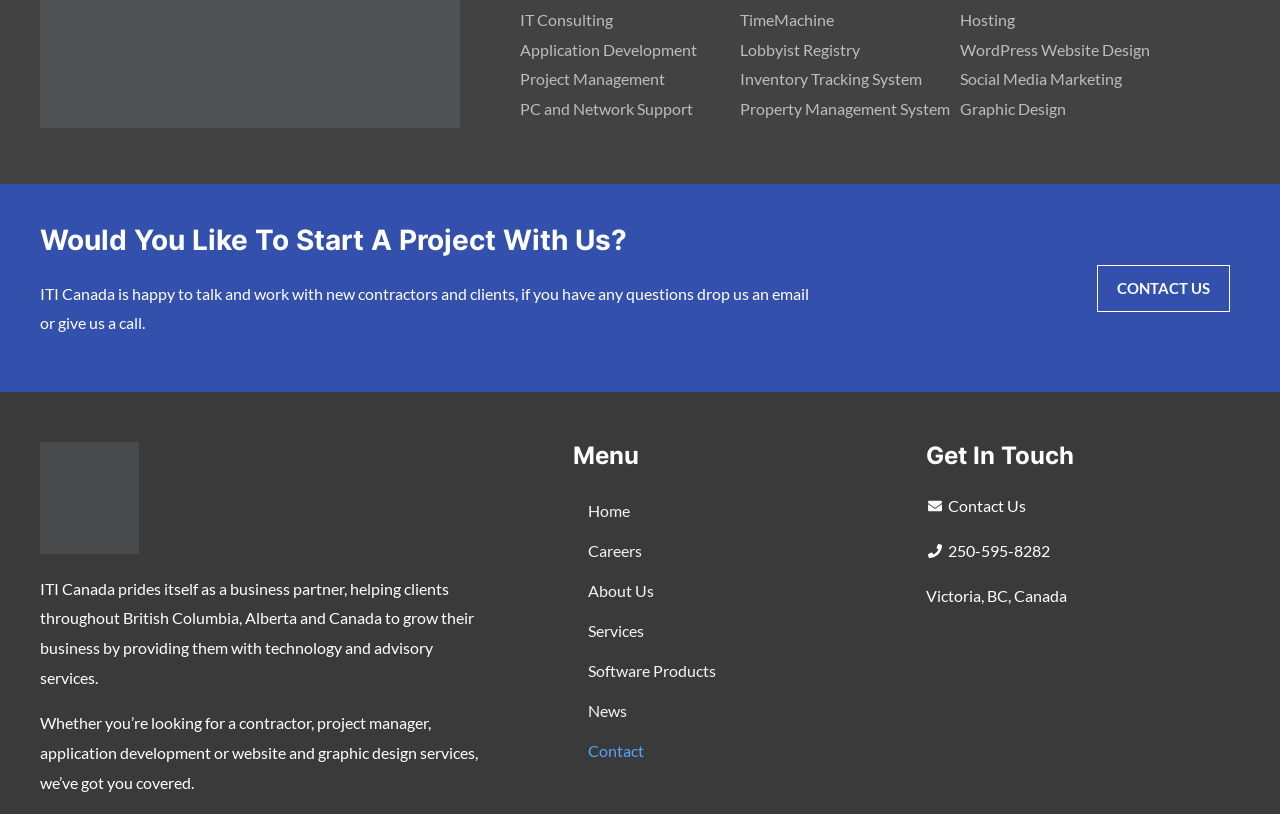Examine the image and give a thorough answer to the following question:
What services does ITI Canada provide?

Based on the links provided on the webpage, ITI Canada offers various services including IT consulting, application development, project management, PC and network support, hosting, WordPress website design, social media marketing, and graphic design.